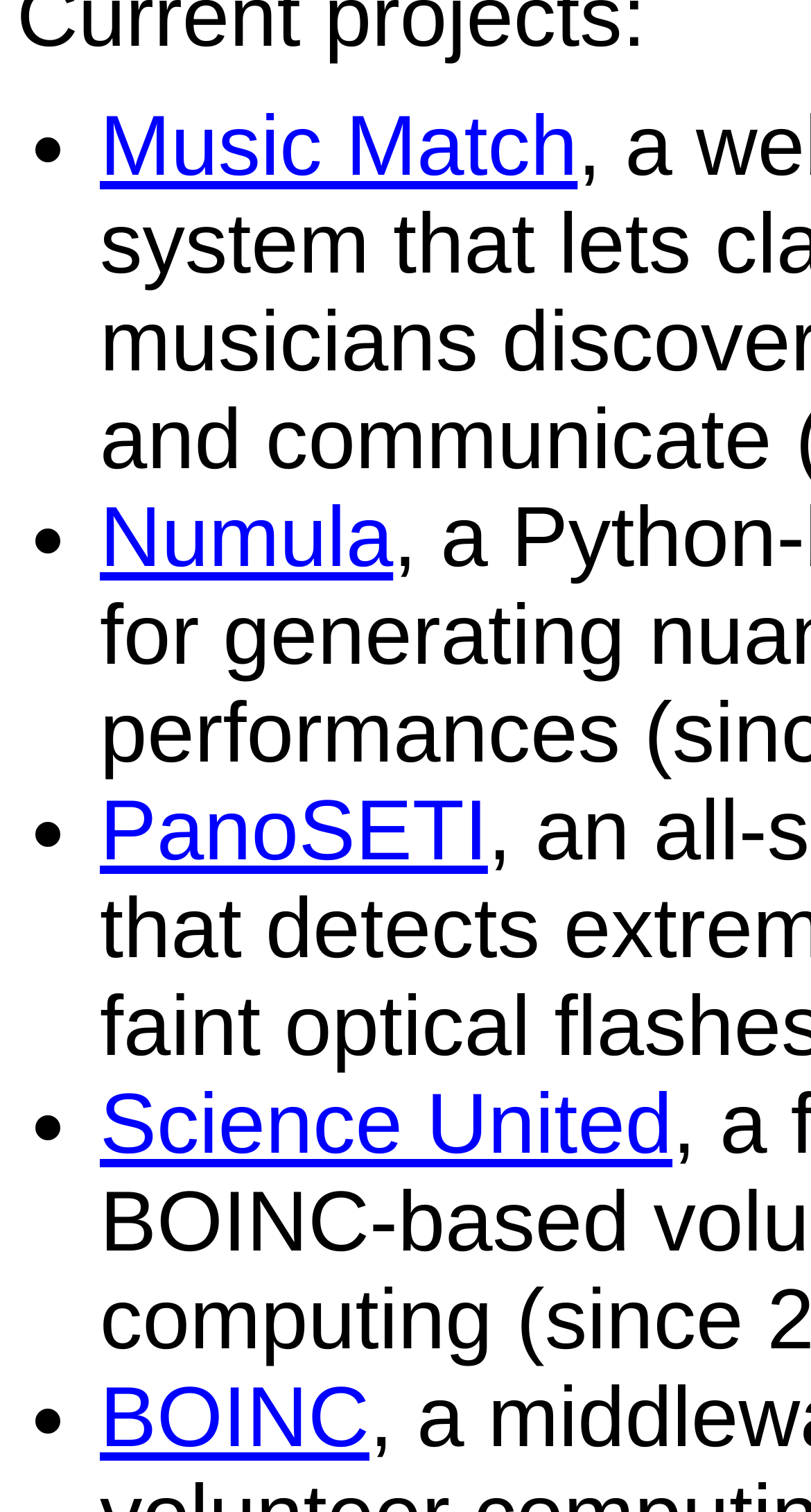Using a single word or phrase, answer the following question: 
How many links are in the list?

4